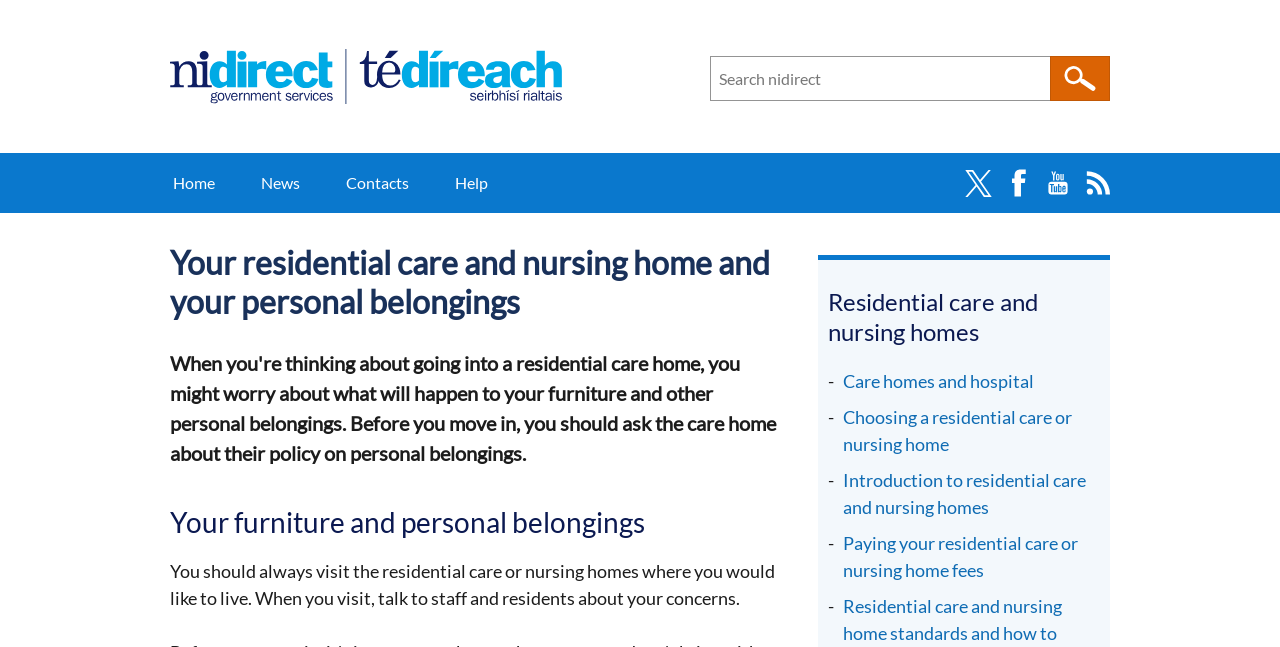Locate the headline of the webpage and generate its content.

Your residential care and nursing home and your personal belongings